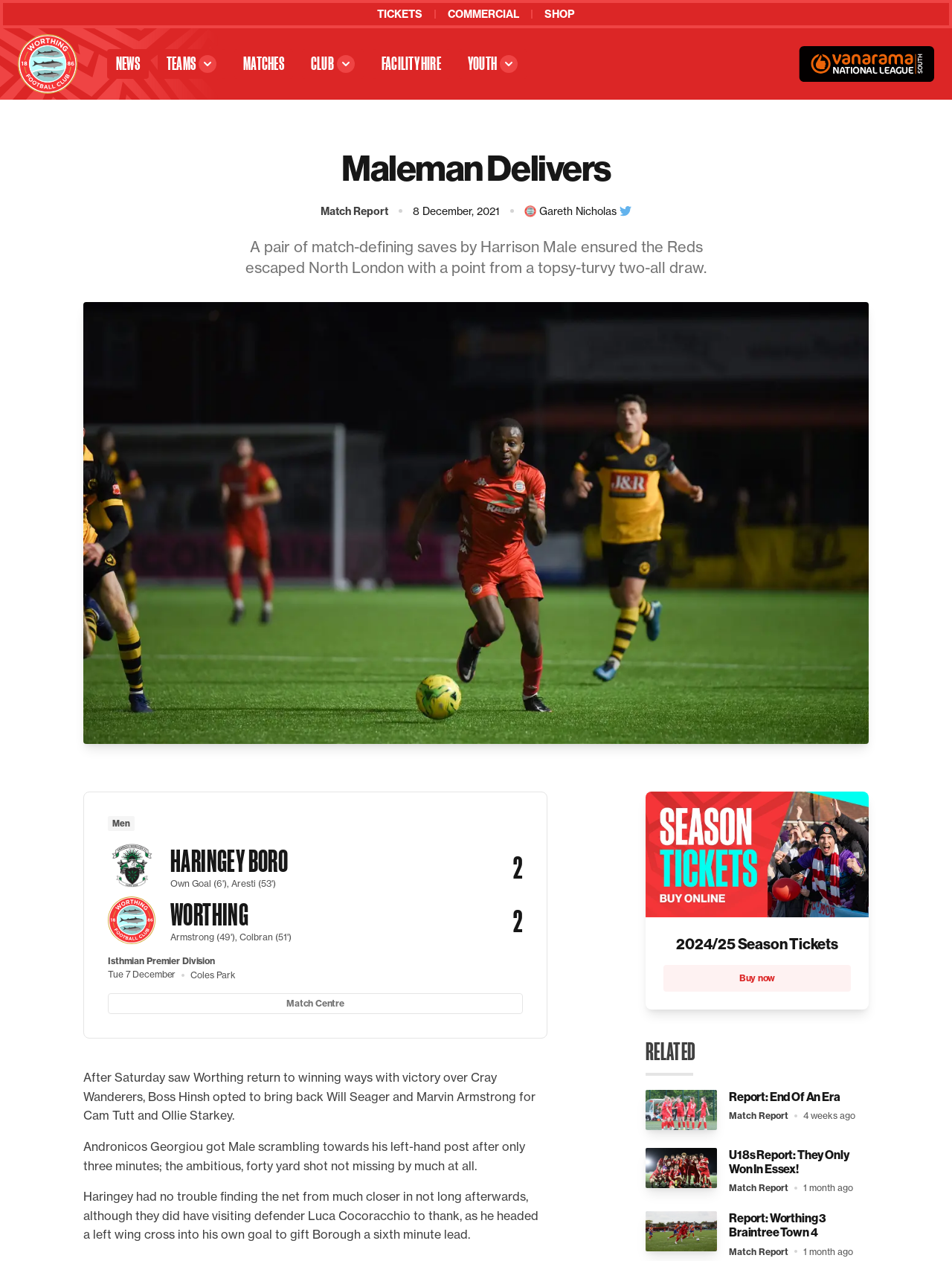Locate the bounding box coordinates of the clickable region necessary to complete the following instruction: "Read the full article - Report: End Of An Era". Provide the coordinates in the format of four float numbers between 0 and 1, i.e., [left, top, right, bottom].

[0.678, 0.864, 0.753, 0.896]